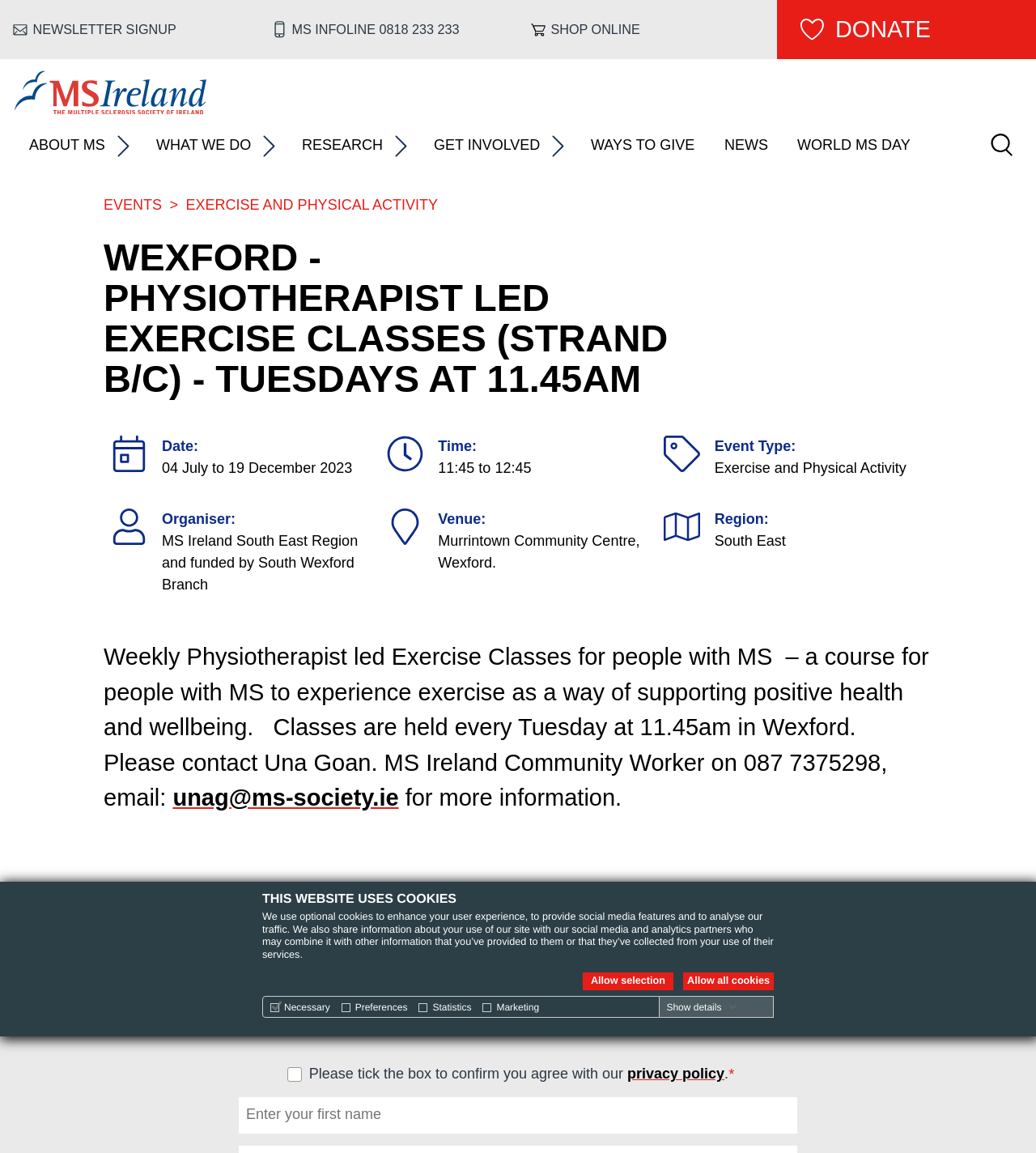Describe all the key features and sections of the webpage thoroughly.

This webpage is about a physiotherapist-led exercise class event organized by MS Ireland. At the top of the page, there is a dialog box about cookies, which includes a heading "THIS WEBSITE USES COOKIES" and a description of the types of cookies used. Below the dialog box, there is a navigation menu with links to "NEWSLETTER SIGNUP", "MS INFOLINE 0818 233 233", "SHOP ONLINE", and "DONATE".

The main content of the page is divided into two sections. The top section has a navigation menu with links to "ABOUT MS", "WHAT WE DO", "RESEARCH", "GET INVOLVED", "WAYS TO GIVE", "NEWS", and "WORLD MS DAY". Below this menu, there is a breadcrumb navigation with links to "EVENTS" and "EXERCISE AND PHYSICAL ACTIVITY".

The main content section is an article about the physiotherapist-led exercise class event. The event details are listed, including the date, time, event type, organiser, venue, and region. There is also a description of the event, which is a weekly physiotherapist-led exercise class for people with MS to support positive health and wellbeing.

At the bottom of the page, there is a section to sign up for the e-newsletter, which includes a checkbox to agree with the privacy policy and fields to enter first name and email address. There is also a button to update cookie preferences.